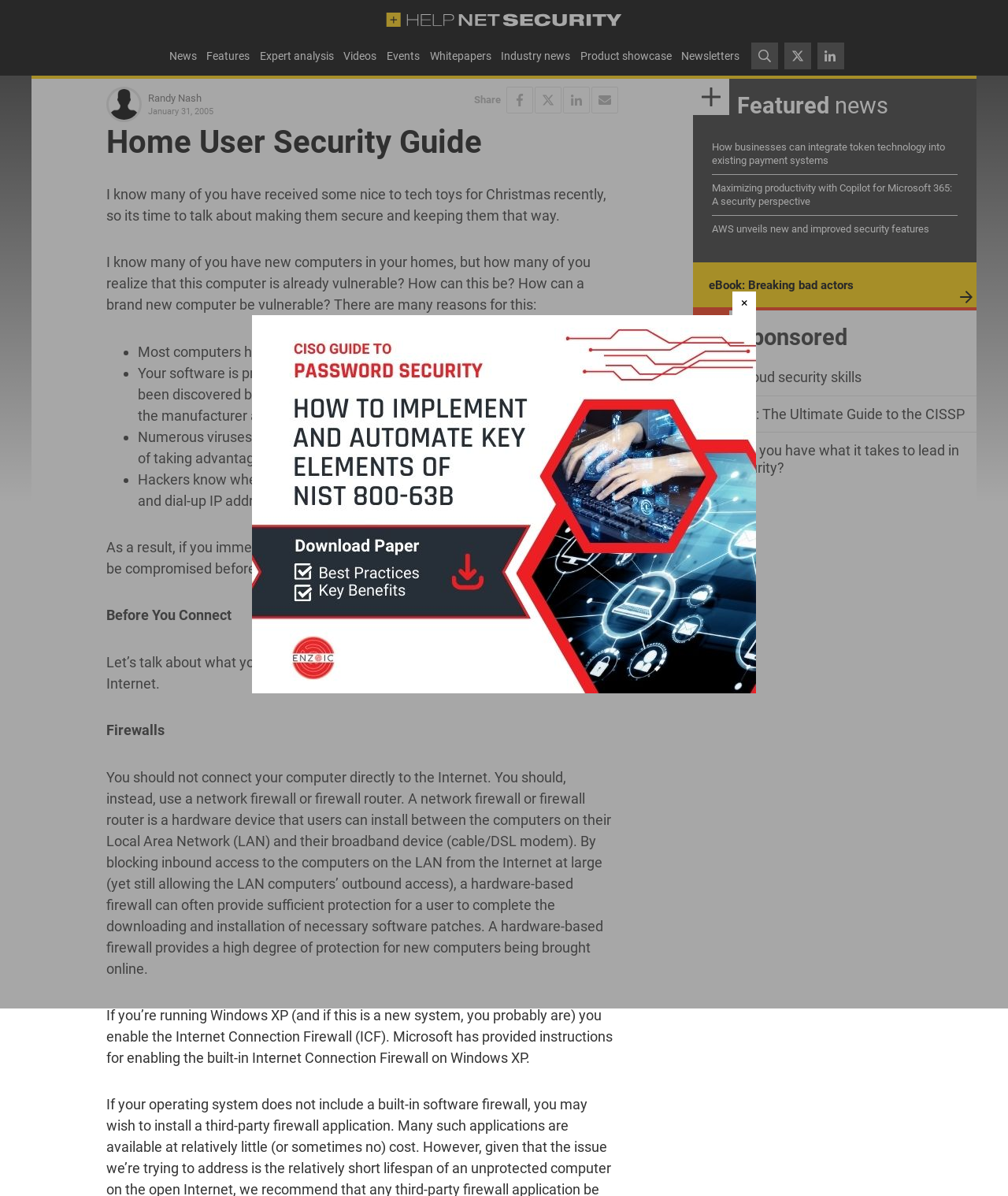Locate the coordinates of the bounding box for the clickable region that fulfills this instruction: "Read the 'Home User Security Guide'".

[0.105, 0.105, 0.613, 0.134]